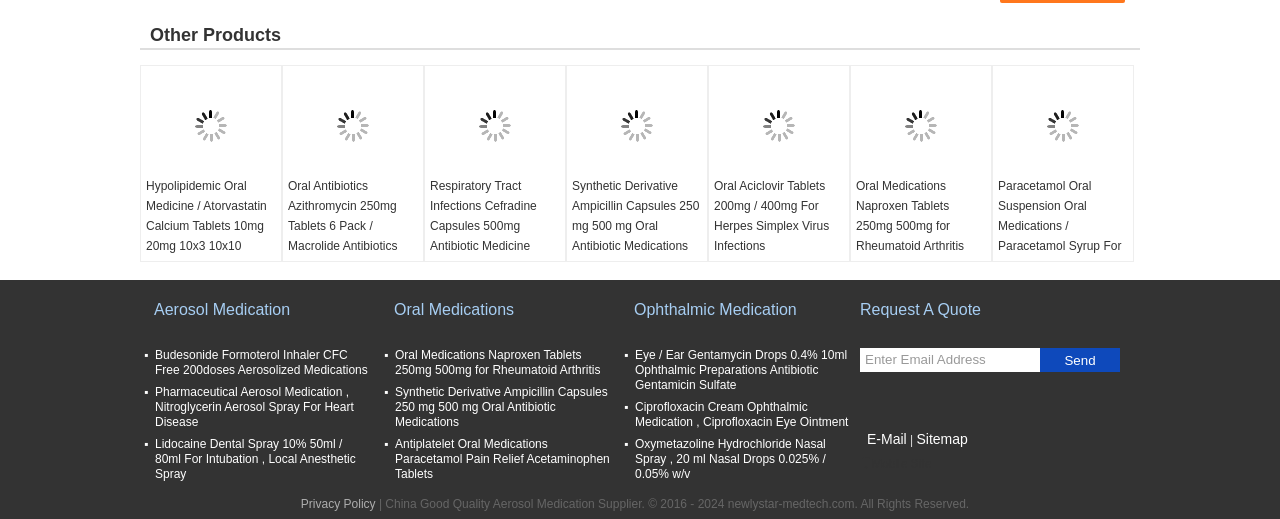Show the bounding box coordinates for the element that needs to be clicked to execute the following instruction: "Click on Privacy Policy". Provide the coordinates in the form of four float numbers between 0 and 1, i.e., [left, top, right, bottom].

[0.235, 0.958, 0.293, 0.985]